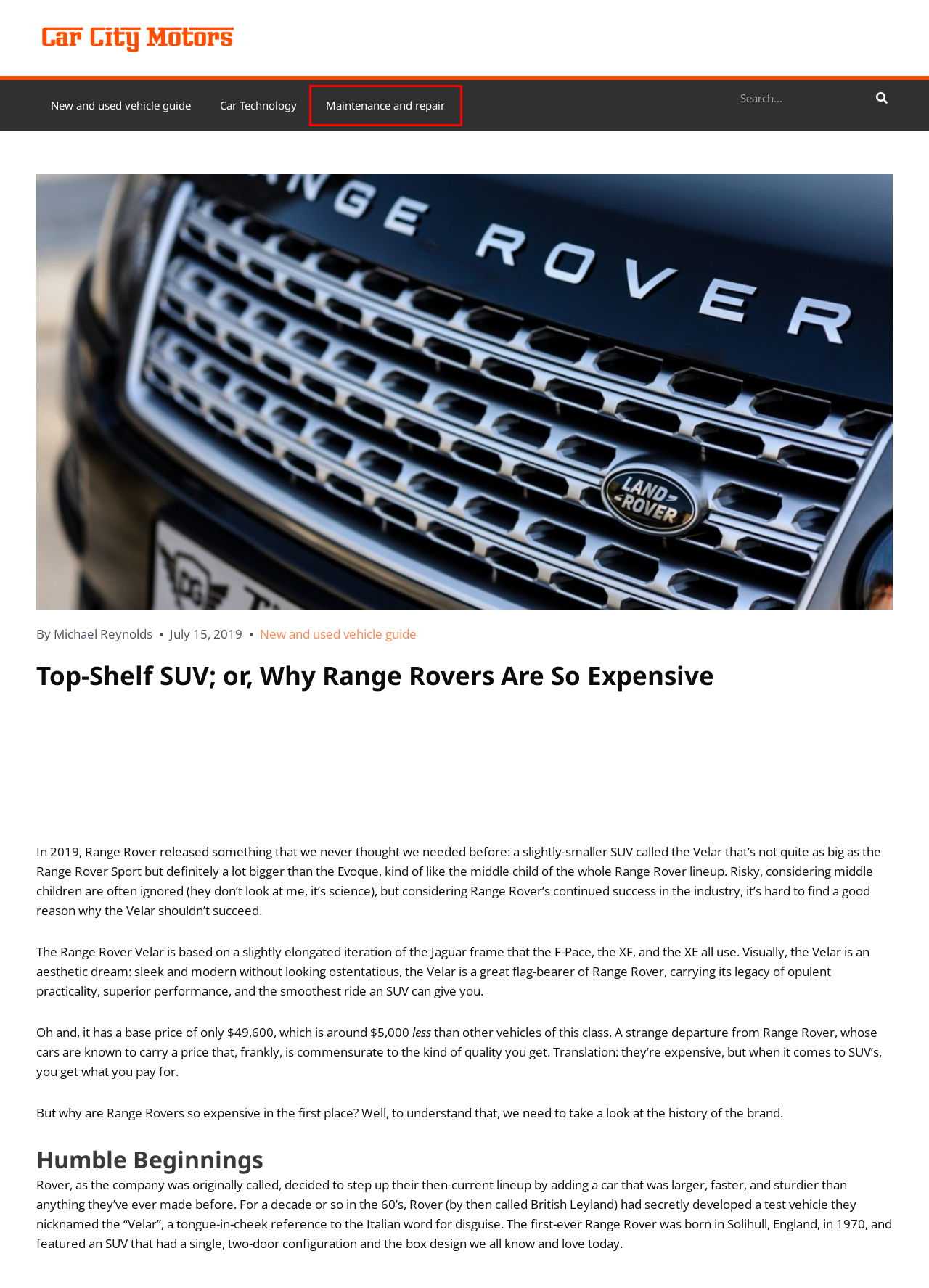You are given a screenshot of a webpage within which there is a red rectangle bounding box. Please choose the best webpage description that matches the new webpage after clicking the selected element in the bounding box. Here are the options:
A. New and used vehicle guide Archives | Car City Motors
B. How to Prepare For Your CDL Class A Program | Car City Motors
C. Maintenance and repair Archives | Car City Motors
D. Super Handling for Superfast Cars
E. Car Technology Archives | Car City Motors
F. How to Save Money on Your Next Auto Rental | Car City Motors
G. The Average Size of a Parking Spot
H. How to Create the Ultimate Car Restoration Checklist | Car City Motors

C